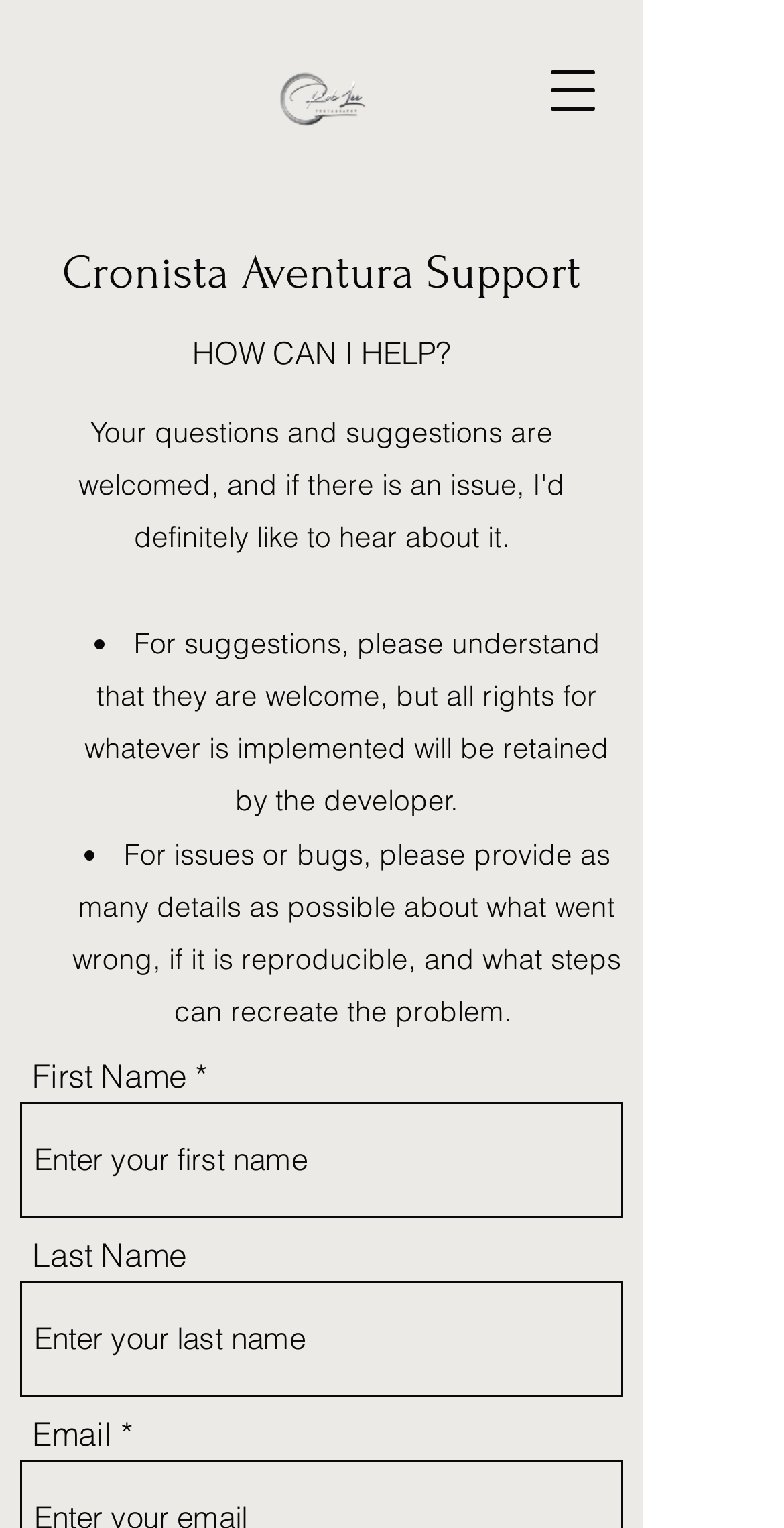What is the logo on the top left of the page?
With the help of the image, please provide a detailed response to the question.

The logo is an image located at the top left of the page, and it is also a link. It appears to be the logo of Rob Lee Photography, which is likely the developer or owner of the Cronista Aventura project.